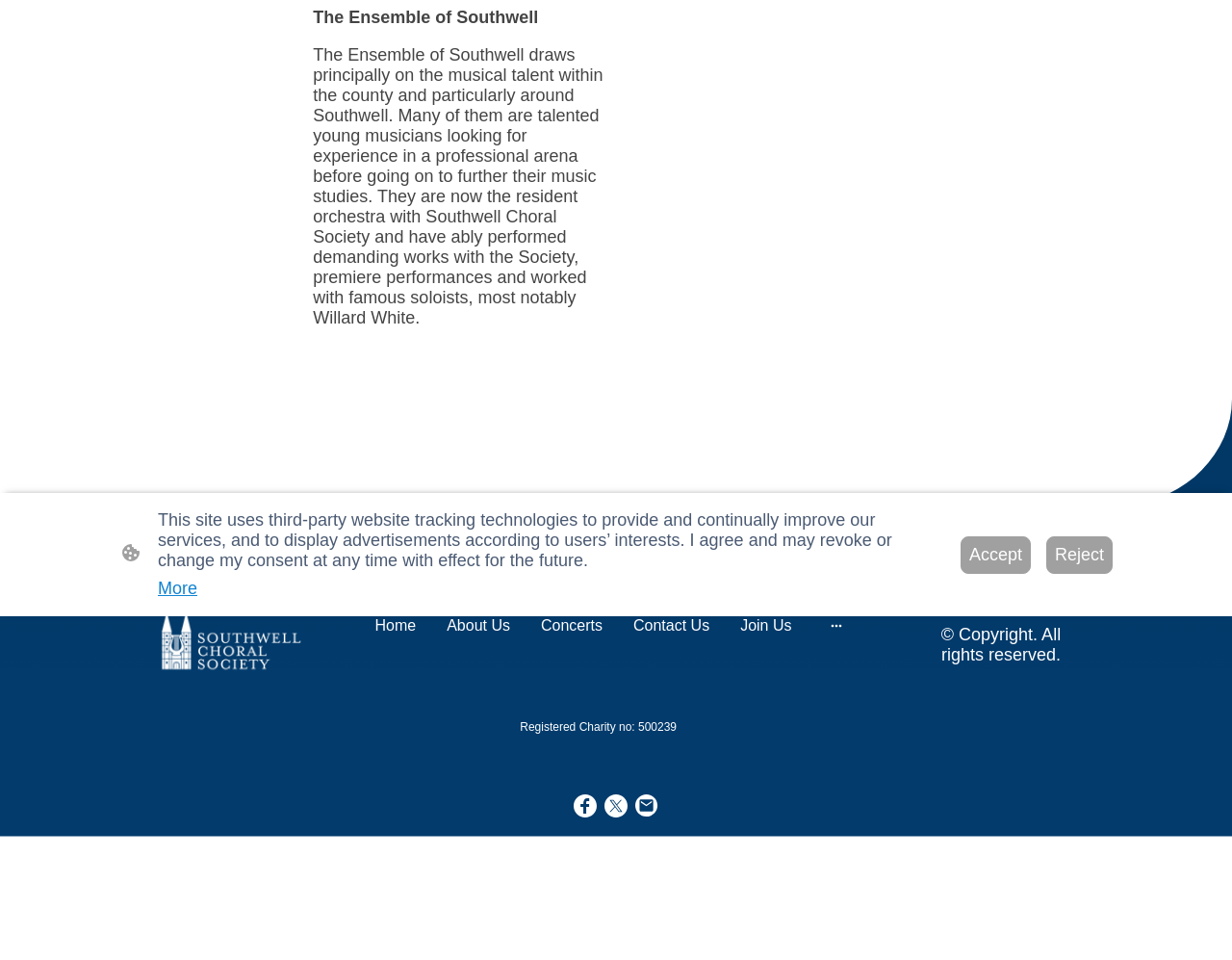Please determine the bounding box coordinates, formatted as (top-left x, top-left y, bottom-right x, bottom-right y), with all values as floating point numbers between 0 and 1. Identify the bounding box of the region described as: Concerts

[0.431, 0.634, 0.497, 0.669]